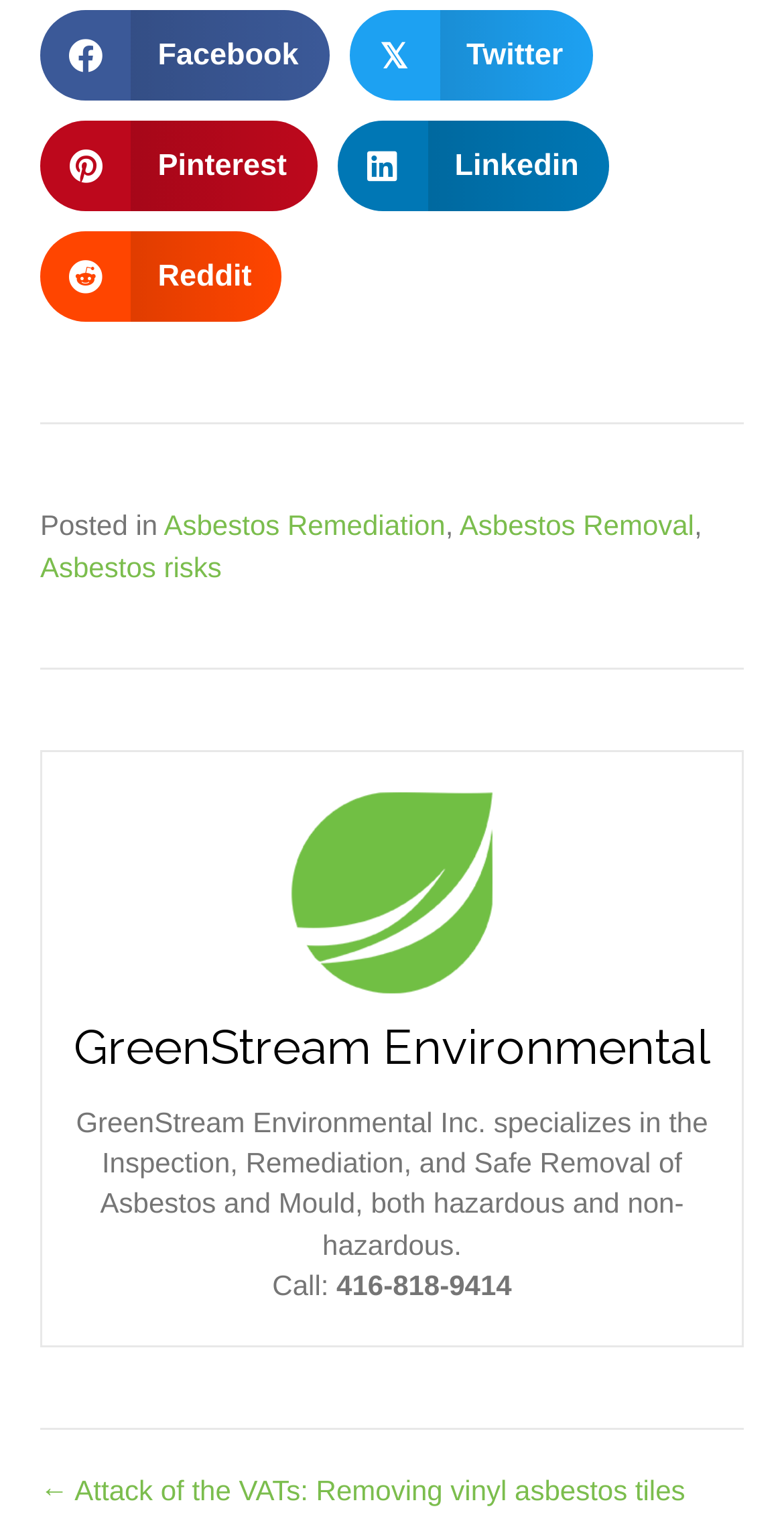Locate the bounding box coordinates of the segment that needs to be clicked to meet this instruction: "Go to previous post".

[0.051, 0.965, 0.874, 0.992]